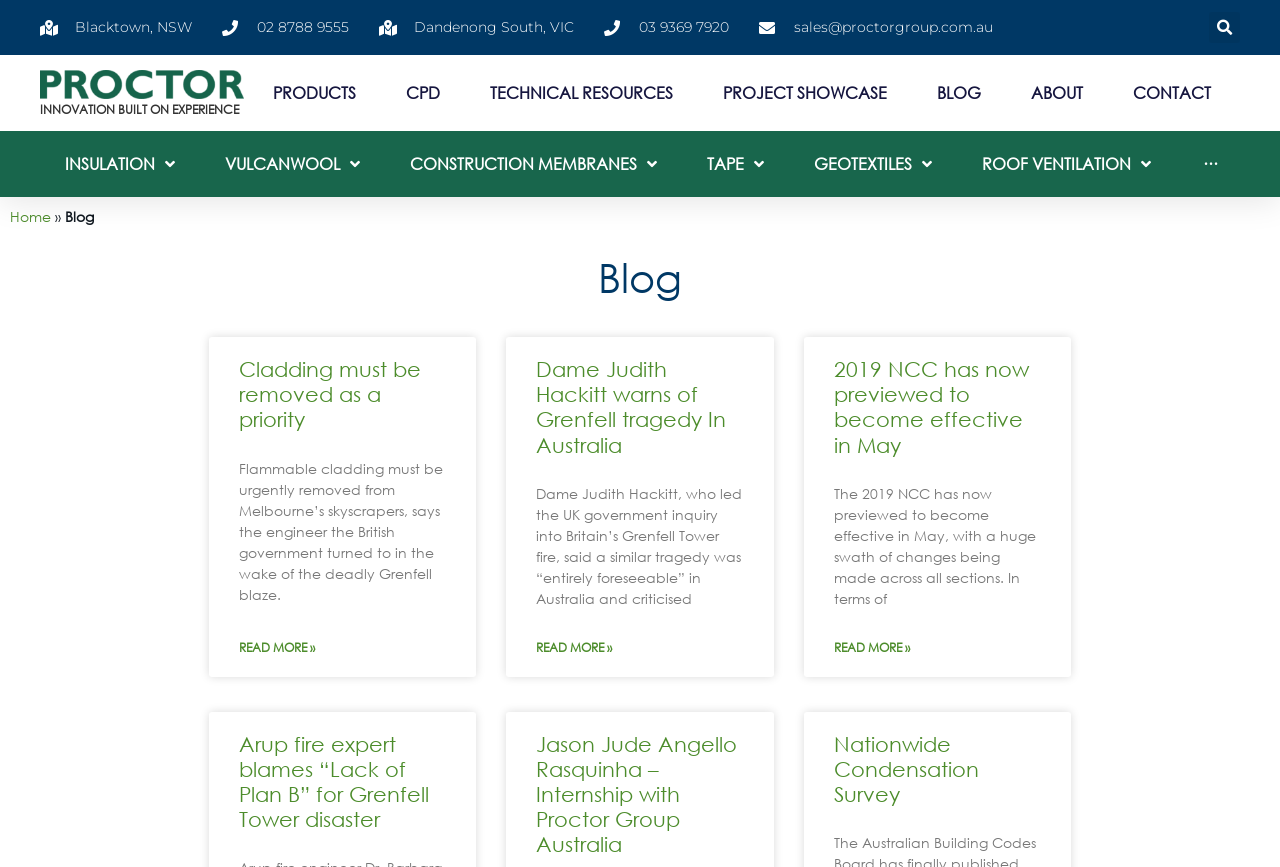Can you find the bounding box coordinates for the UI element given this description: "Dandenong South, VIC"? Provide the coordinates as four float numbers between 0 and 1: [left, top, right, bottom].

[0.296, 0.02, 0.448, 0.044]